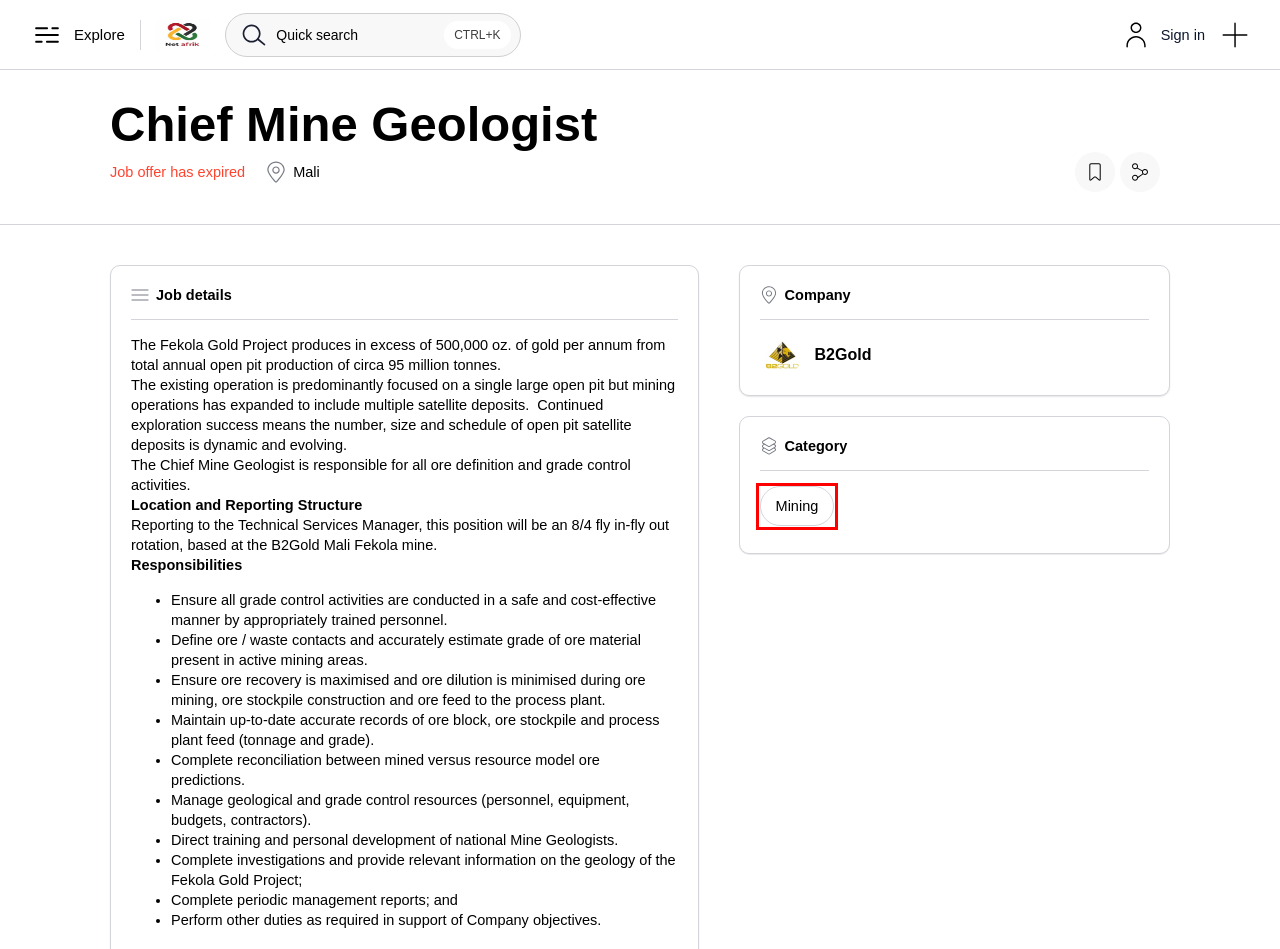You are provided with a screenshot of a webpage that includes a red rectangle bounding box. Please choose the most appropriate webpage description that matches the new webpage after clicking the element within the red bounding box. Here are the candidates:
A. Jobs - Netafrik
B. Operator Charging Crew - Netafrik
C. Groups - Netafrik
D. Privacy Policy - Netafrik
E. Login / Register - Netafrik
F. Operator Drill Rig - Netafrik
G. Mining - Netafrik
H. Events - Netafrik

G